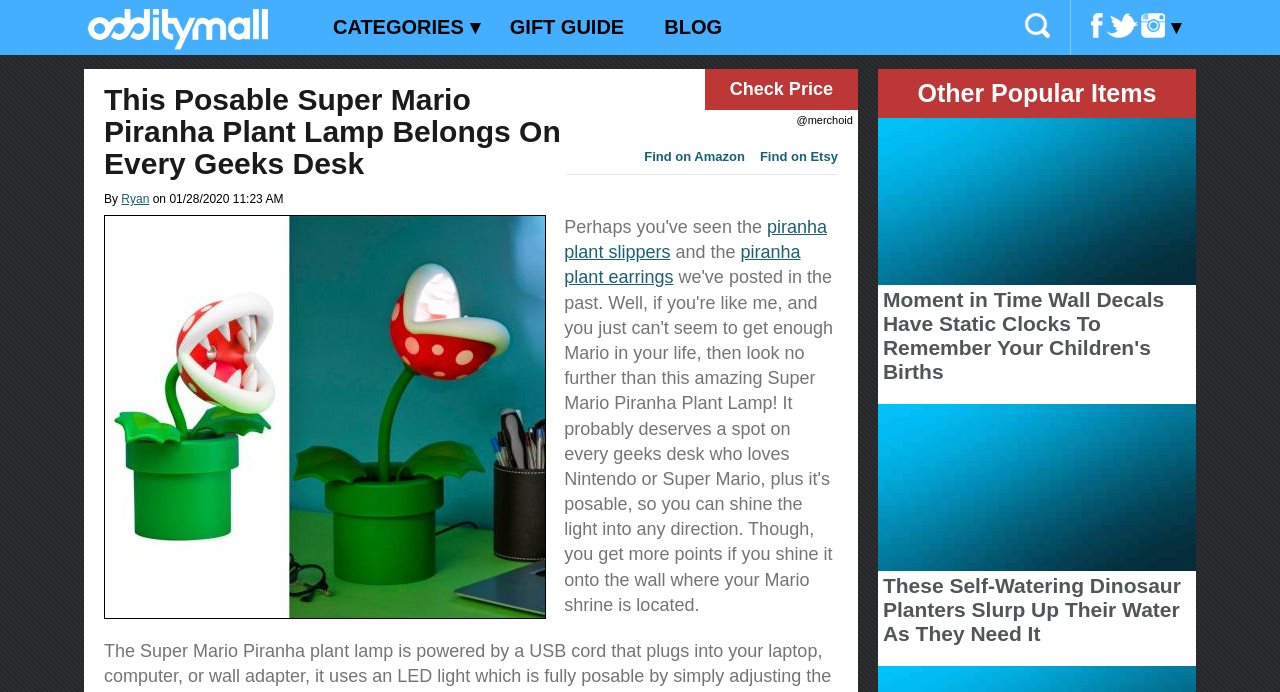How many other popular items are listed?
Based on the image, please offer an in-depth response to the question.

I found the 'Other Popular Items' section below the main article, which lists three items with links and images. These items are 'Moment in Time Wall Decals', 'These Self-Watering Dinosaur Planters', and another 'Moment in Time Wall Decals'.